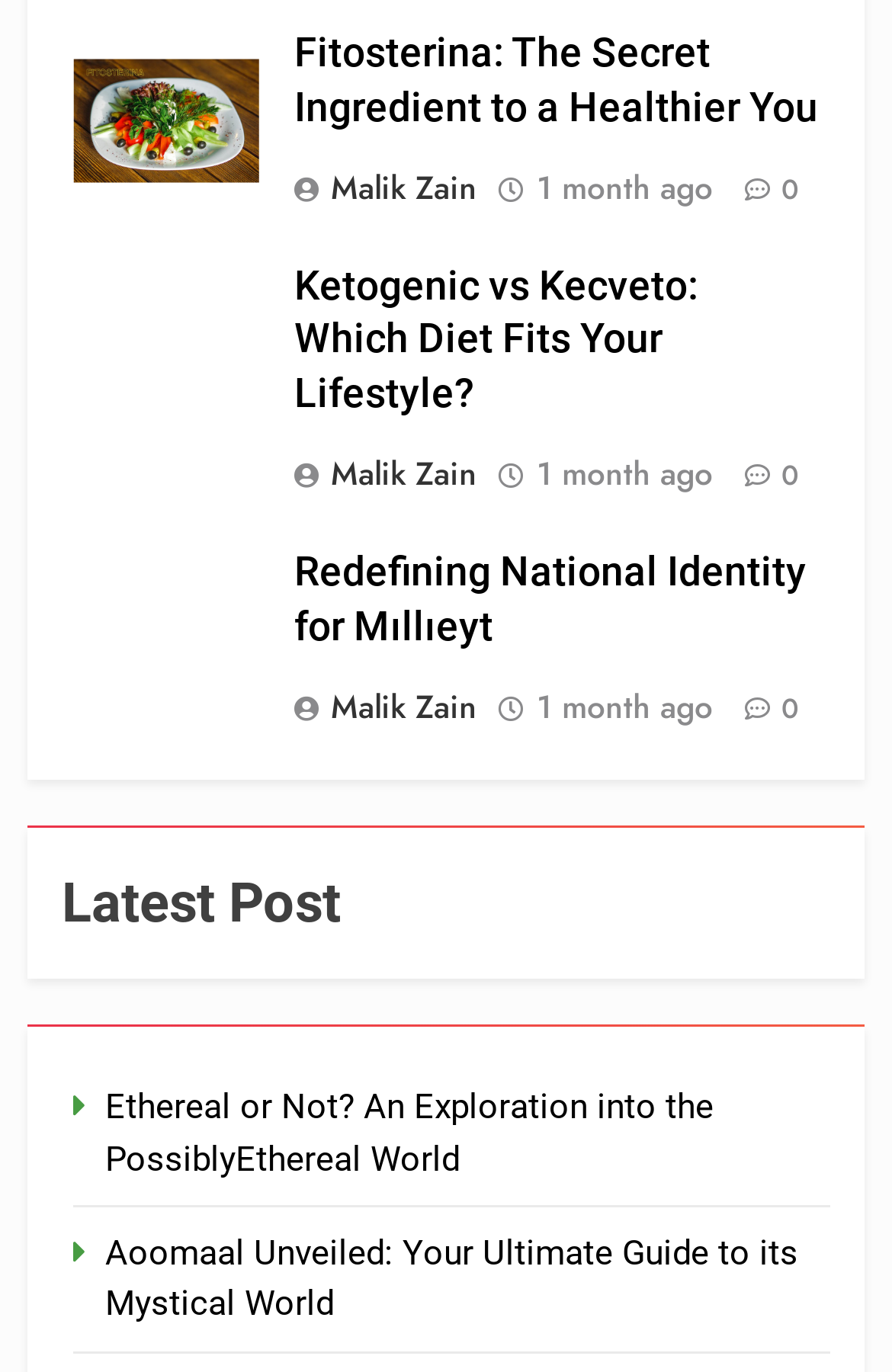Based on the image, please elaborate on the answer to the following question:
What is the topic of the second article?

I examined the second article element [329] and found a heading element [722] with the text 'Ketogenic vs Kecveto: Which Diet Fits Your Lifestyle?', which indicates that the topic of the second article is a comparison between Ketogenic and Kecveto diets.